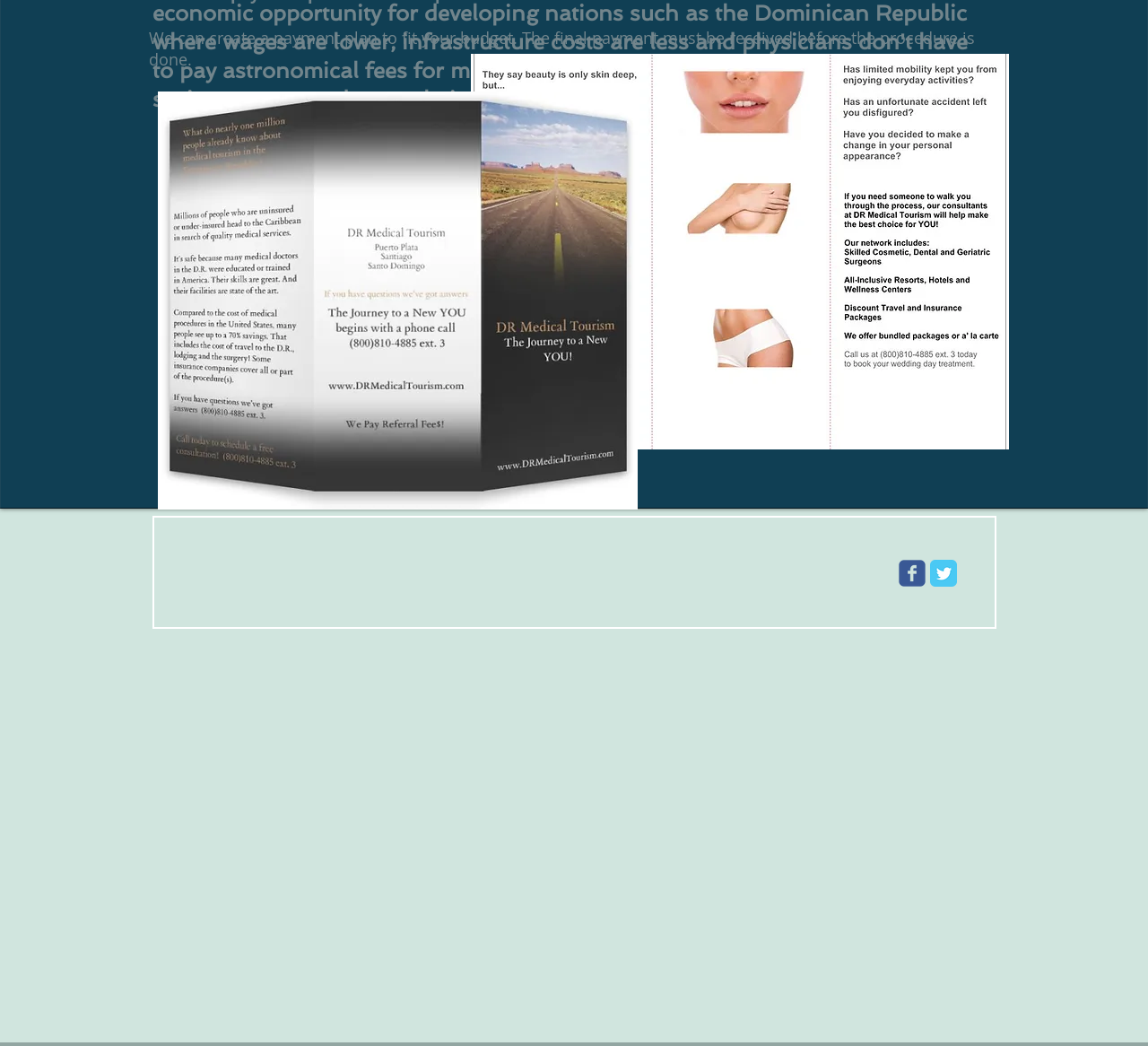From the screenshot, find the bounding box of the UI element matching this description: "aria-label="Wix Facebook page"". Supply the bounding box coordinates in the form [left, top, right, bottom], each a float between 0 and 1.

[0.783, 0.535, 0.806, 0.561]